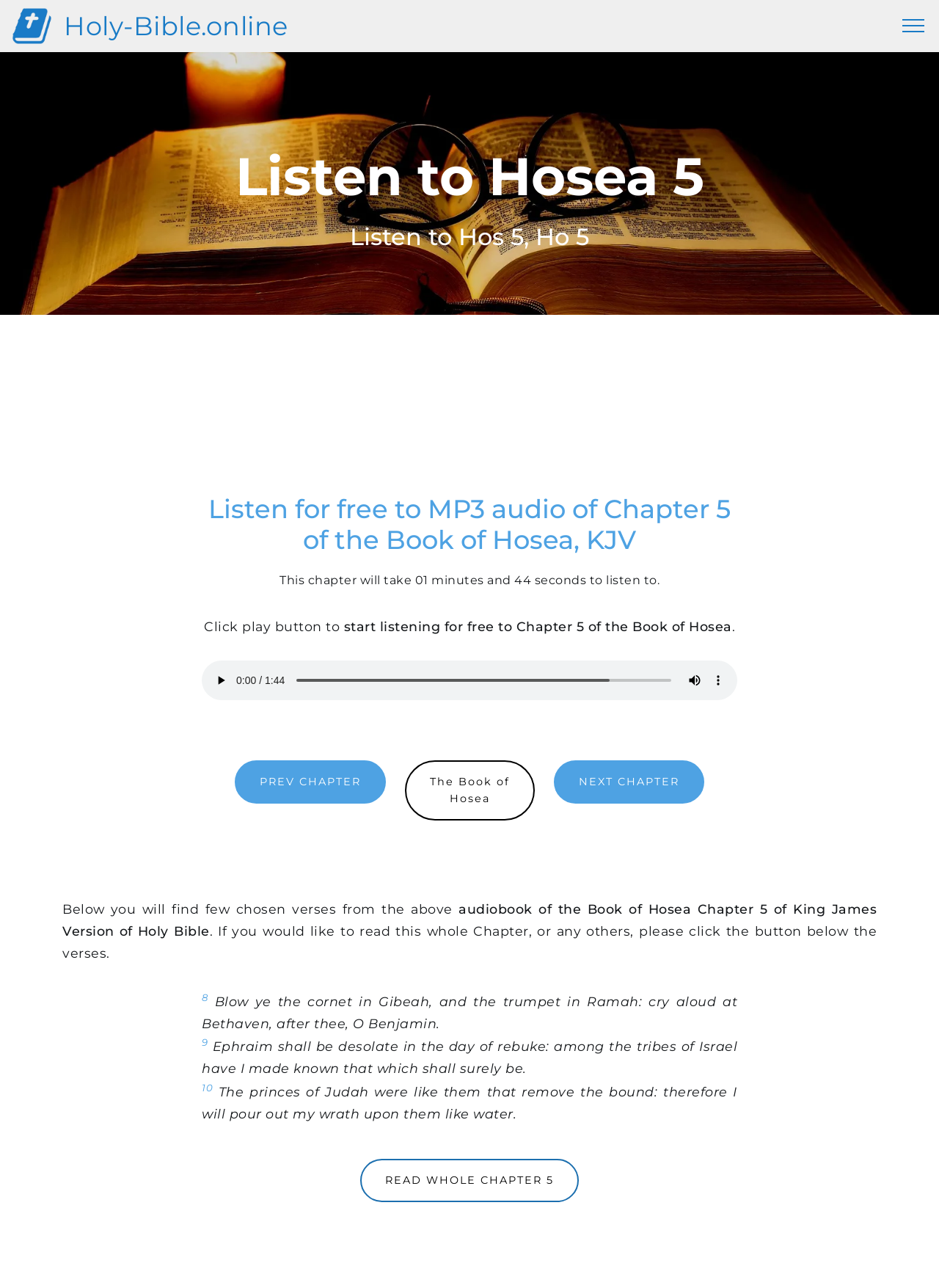Explain in detail what you observe on this webpage.

This webpage is dedicated to providing an audio recording of the Book of Hosea, Chapter 5, from the Holy Bible King James Version. At the top left, there is a link to "Holy-Bible.online" accompanied by a small image. Next to it, there is another link to the same website. On the top right, there is a button with no text.

The main content of the page starts with a heading "Listen to Hosea 5" followed by another heading "Listen to Hos 5". Below these headings, there is a region marked as "Advertisement" that takes up a significant portion of the page.

The audio recording section begins with a heading "Listen for free to MP3 audio of Chapter 5 of the Book of Hosea, KJV". Below this heading, there is a text stating the duration of the chapter, which is 1 minute and 44 seconds. A play button is located next to this text, along with a slider to control the audio time and buttons to mute and show more media controls.

Underneath the audio recording section, there are three links: "PREV CHAPTER", "The Book of Hosea", and "NEXT CHAPTER". These links are aligned horizontally and take up about half of the page's width.

The rest of the page is dedicated to displaying a few chosen verses from the Book of Hosea, Chapter 5. There are four verses in total, each with a superscript number. The verses are formatted as paragraphs with a moderate font size. Below the verses, there is a link to "READ WHOLE CHAPTER 5" that encourages users to read the entire chapter.

Overall, the webpage is focused on providing an audio recording of the Book of Hosea, Chapter 5, along with some accompanying text and links to navigate through the Bible.